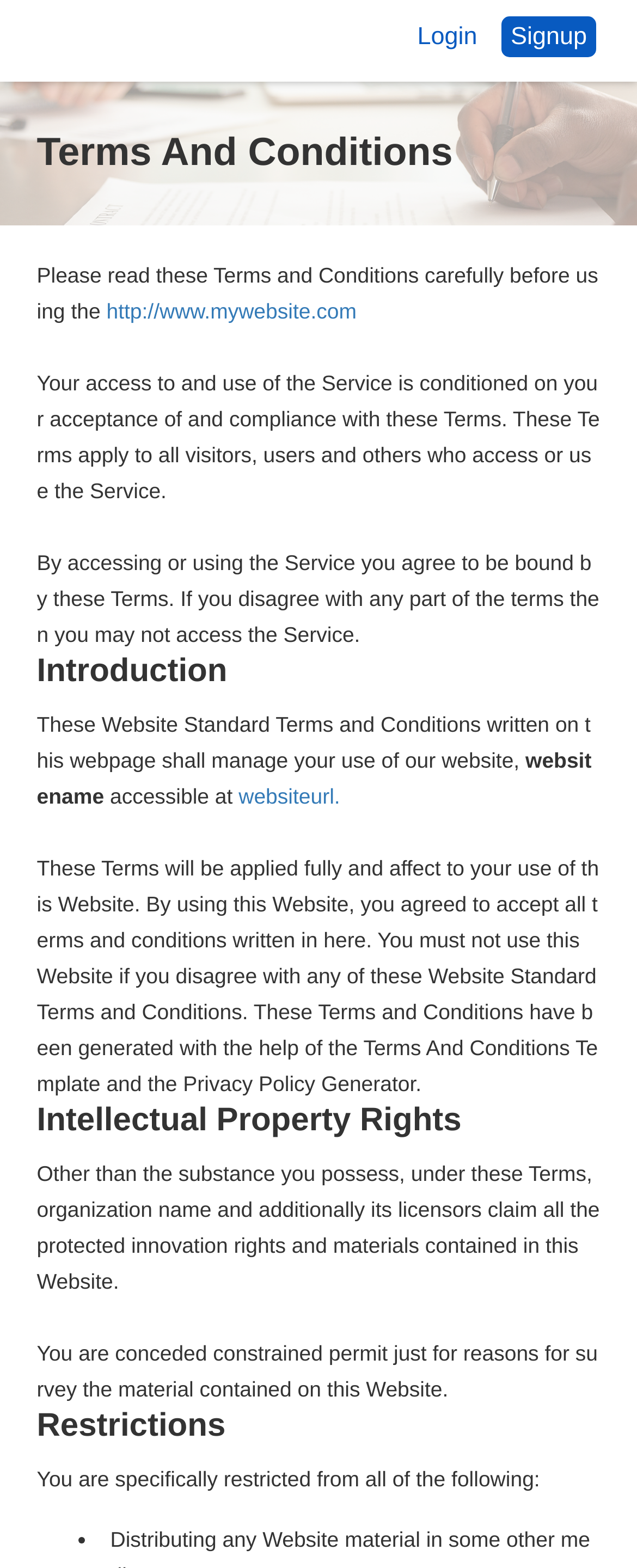Describe all significant elements and features of the webpage.

The webpage is about the Terms and Conditions of a website. At the top left, there are two links, one for login and another for signup, positioned side by side. Below them, there is a heading that reads "Terms And Conditions". 

Following the heading, there is a paragraph of text that explains the importance of reading the terms and conditions carefully before using the service. This paragraph is positioned at the top center of the page. 

Below this paragraph, there is a link to the website's URL, which is aligned to the left. The link is followed by a block of text that outlines the terms of service, including the user's acceptance of the terms and conditions. 

The next section is headed by "Introduction", which is positioned at the top center of the page. This section explains that the website's standard terms and conditions will manage the user's use of the website. 

Below the introduction, there is a paragraph of text that provides more details about the terms and conditions, including the website's name and URL. 

The webpage then proceeds to outline various sections, including "Intellectual Property Rights", "Restrictions", and others, each with its own heading and descriptive text. These sections are positioned in a vertical column, with each section following the previous one. 

Throughout the webpage, there are no images, but there are several links, headings, and blocks of text that provide detailed information about the terms and conditions of the website.